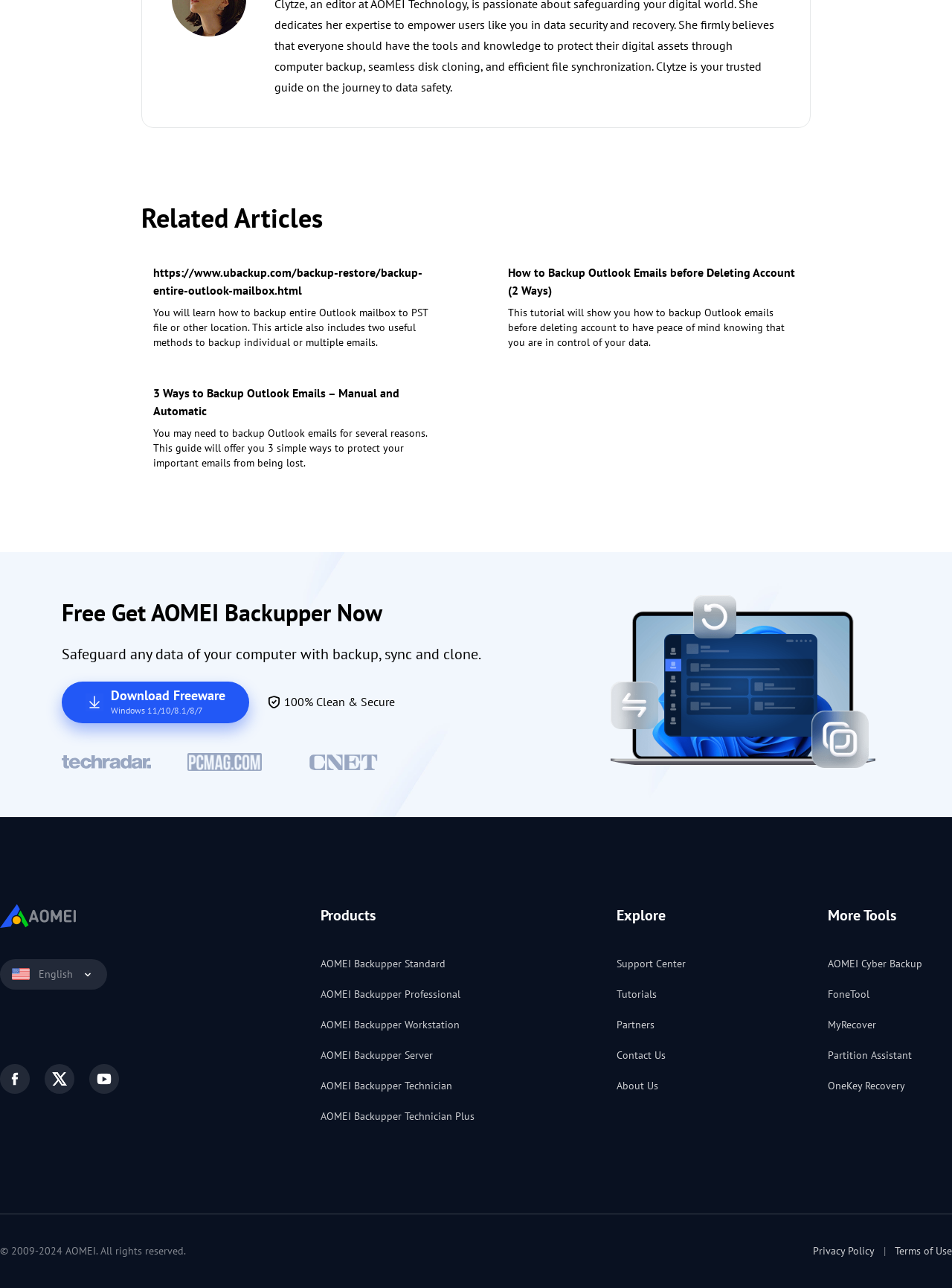Can you give a comprehensive explanation to the question given the content of the image?
What is the name of the software being promoted?

The software is mentioned in the heading 'Free Get AOMEI Backupper Now' and has multiple links to different versions of the software, such as Standard, Professional, and Server.